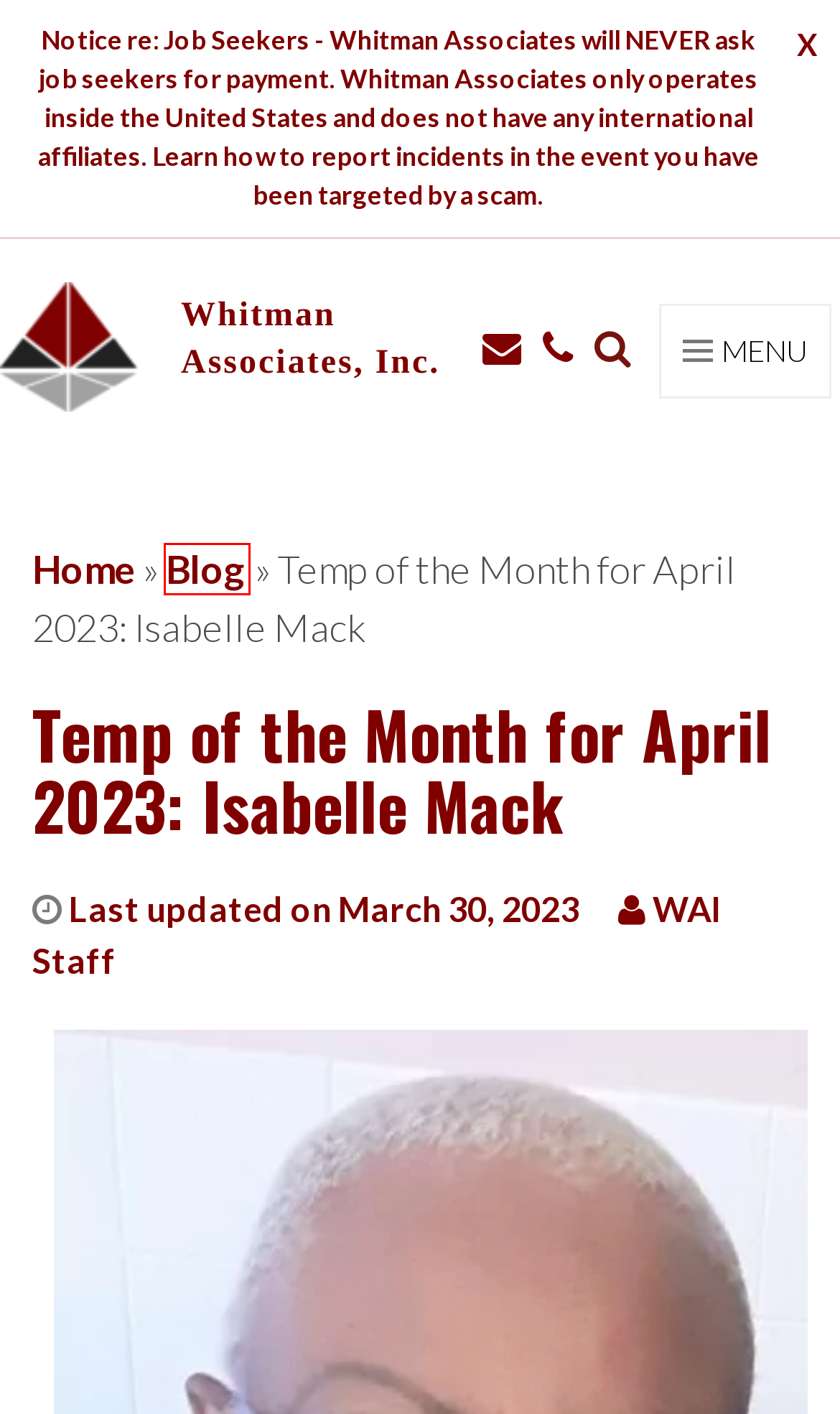You have a screenshot of a webpage with a red bounding box around a UI element. Determine which webpage description best matches the new webpage that results from clicking the element in the bounding box. Here are the candidates:
A. Hiring Agencies D.C. | Hire Now | Whitman Associates
B. Contact Us | Whitman Associates, Inc.
C. Temp of the Month Archives | Whitman Associates, Inc.
D. Blog | Whitman Associates, Inc.
E. Employee Recruitment Services D.C. Area | Whitman Associates
F. Benefits of a Staffing Agency | Whitman Associates, Inc.
G. Staffing Agency Washington, D.C. | Whitman Associates
H. WAI Staff, Author at Whitman Associates, Inc.

D